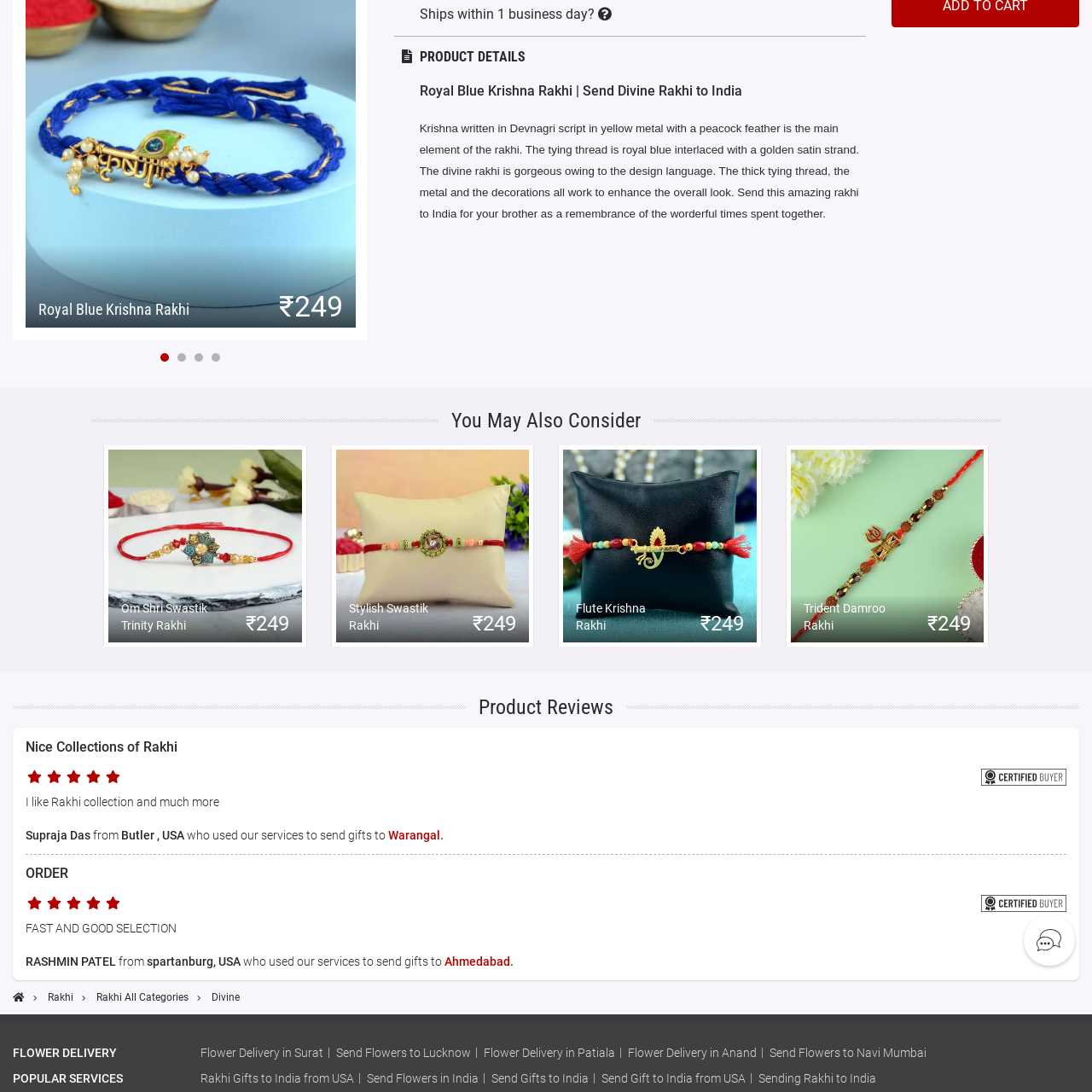Look closely at the zone within the orange frame and give a detailed answer to the following question, grounding your response on the visual details: 
What is the price of the rakhi?

The price of the rakhi is mentioned in the caption as ₹249, making it an accessible option for gifting.